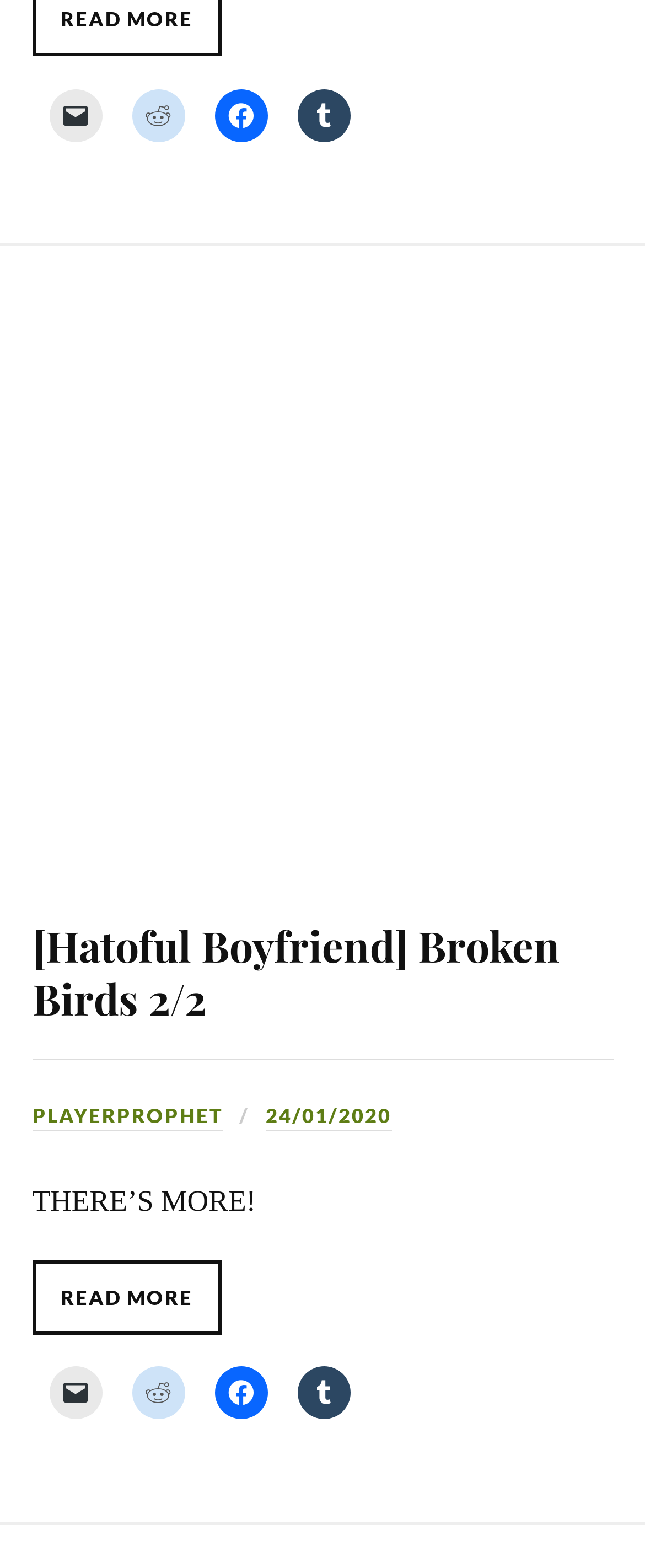Identify the bounding box coordinates for the element you need to click to achieve the following task: "Click to email a link to a friend". Provide the bounding box coordinates as four float numbers between 0 and 1, in the form [left, top, right, bottom].

[0.076, 0.872, 0.158, 0.906]